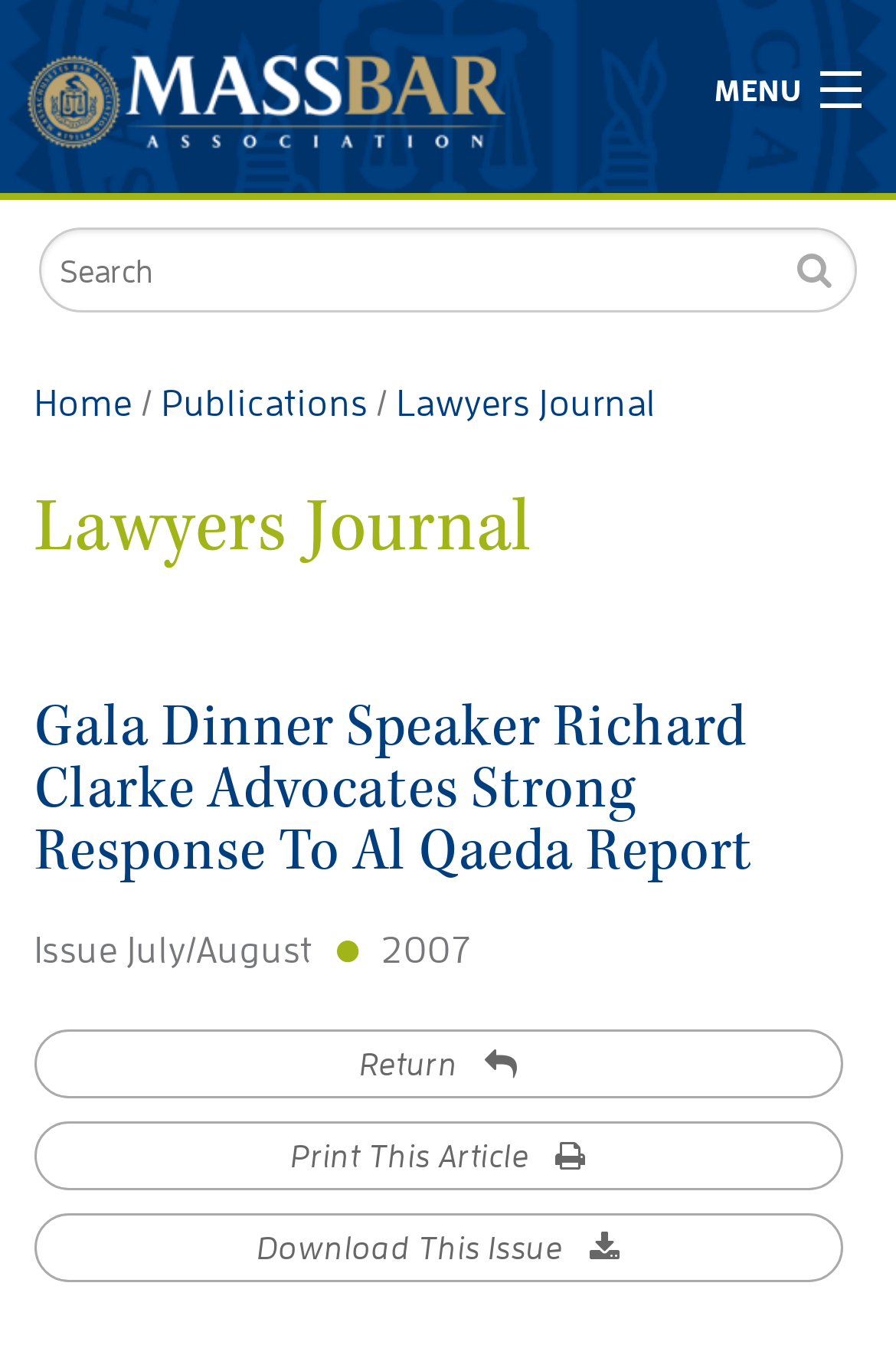Detail the various sections and features of the webpage.

The webpage is the Lawyers Journal, specifically the July/August 2007 issue. At the top, there is a header section with the Massachusetts Bar Association logo and a link to the organization's website. Below the header, there is a menu bar with links to various sections, including MBA News, Events, Resources, Careers, and Login.

To the right of the menu bar, there are two prominent links: "Join the MBA" and "Renew Membership". Below these links, there is a long list of links to different sections of the website, including Membership, Education, Publications, Advocacy, Public, About the MBA, and Law Student Resources.

On the left side of the page, there is a search box with a search button. Above the search box, there is a breadcrumb navigation with links to the Home page, Publications, and Lawyers Journal.

The main content of the page is an article with the title "Gala Dinner Speaker Richard Clarke Advocates Strong Response To Al Qaeda Report". The article is headed by a subheading that indicates it is from the July/August 2007 issue of the Lawyers Journal. Below the article title, there are three links: "Return", "Print This Article", and "Download This Issue".

Overall, the webpage has a simple and organized layout, with a clear hierarchy of elements and easy navigation to different sections of the website.